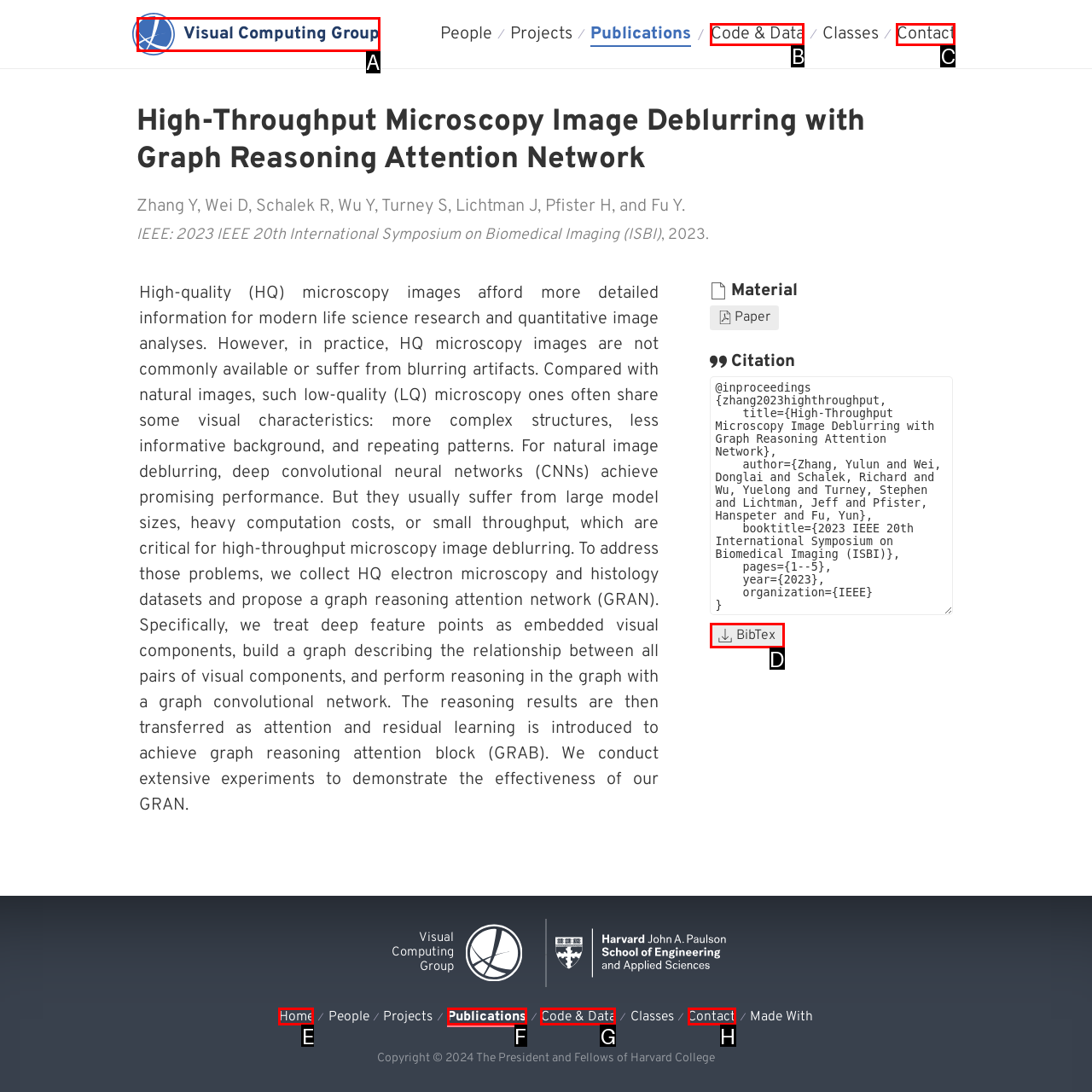Identify the correct letter of the UI element to click for this task: Click on the Visual Computing Group link
Respond with the letter from the listed options.

A